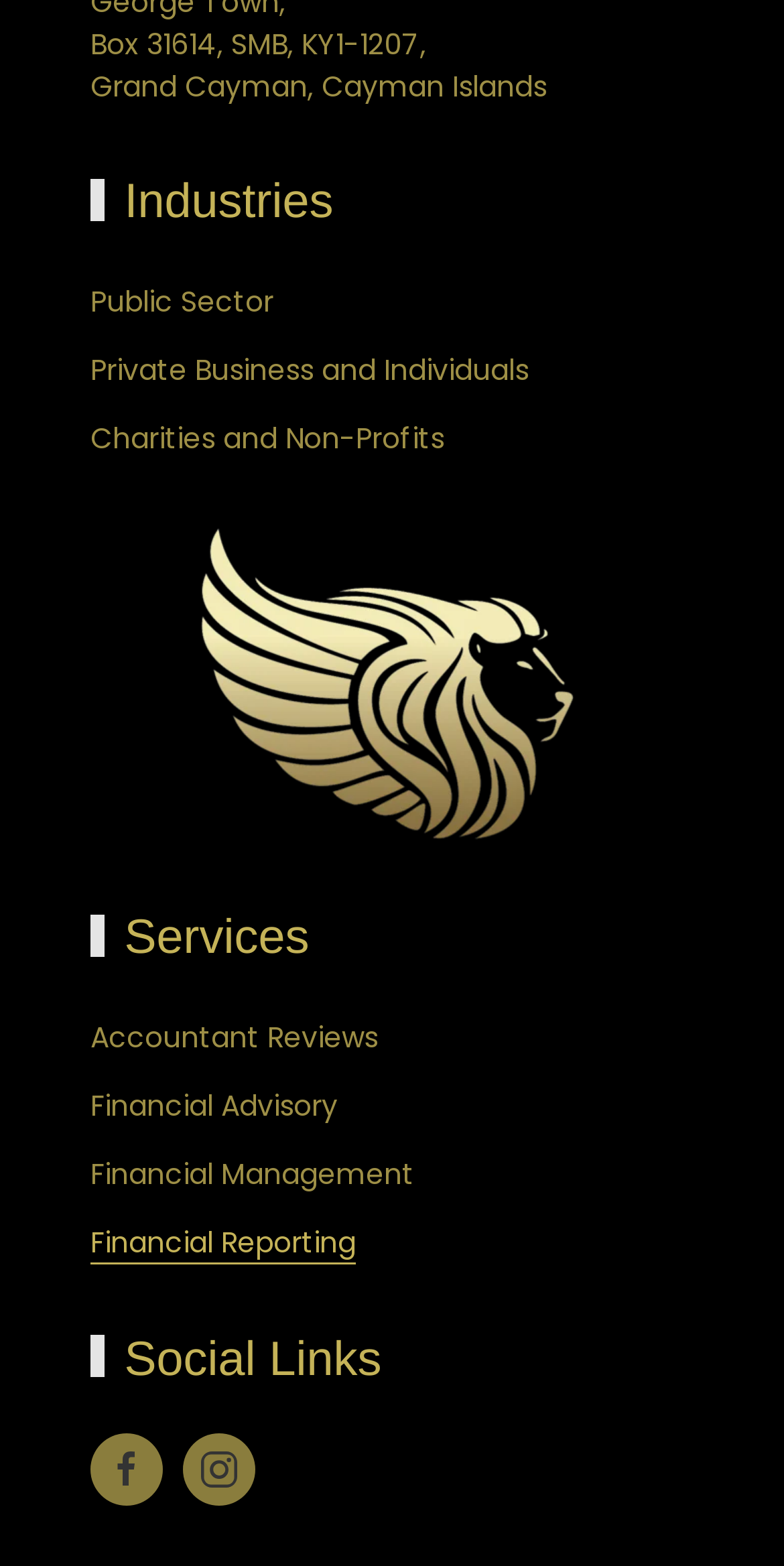Determine the bounding box coordinates for the region that must be clicked to execute the following instruction: "Go to Twitter page".

[0.254, 0.926, 0.305, 0.952]